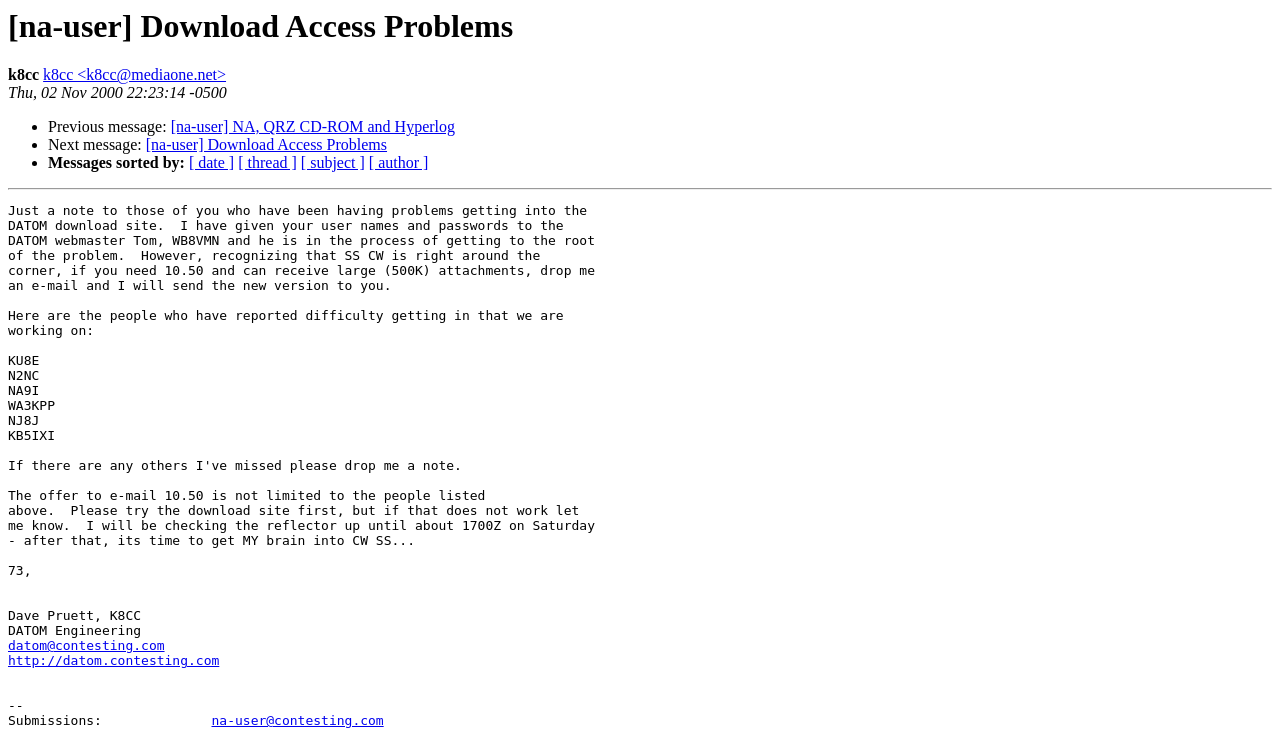Determine the bounding box coordinates of the clickable region to execute the instruction: "View previous message". The coordinates should be four float numbers between 0 and 1, denoted as [left, top, right, bottom].

[0.038, 0.162, 0.133, 0.186]